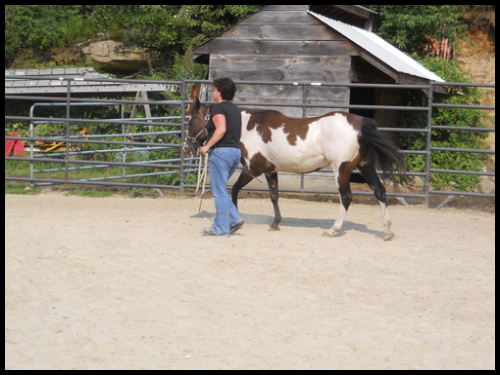Give an in-depth summary of the scene depicted in the image.

In this captivating image, a person is engaged in a horsemanship training session outdoors. The scene showcases a beautiful horse, featuring a striking coat with a mix of white and brown patches, as it is led gently by the individual. The trainer, dressed in casual attire, appears focused and composed, demonstrating effective groundwork techniques essential for building trust and communication with the horse. 

In the background, a rustic wooden barn adds to the serene atmosphere of the training environment, surrounded by natural greenery. This image captures the essence of horsemanship, emphasizing the respect and connection formed between horse and handler. The training setting reflects a commitment to developing mutual understanding through hard work and dedication in the art of horsemanship.